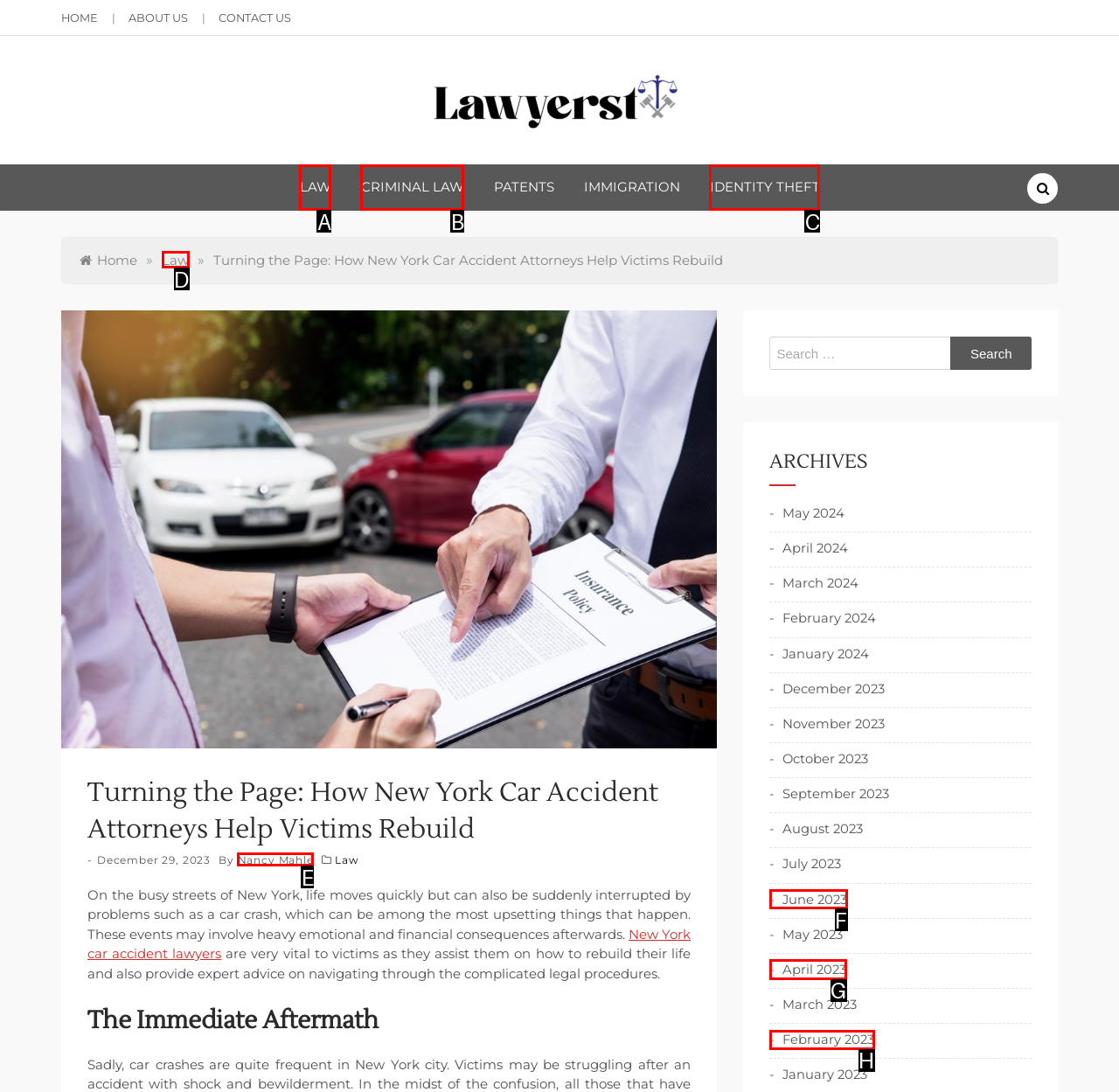Assess the description: Law and select the option that matches. Provide the letter of the chosen option directly from the given choices.

A